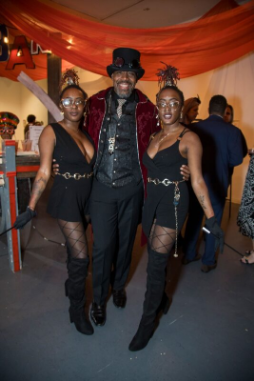Generate an elaborate description of what you see in the image.

At a vibrant event showcasing artistic expressions, three individuals pose together, capturing a moment of celebration and style. The central figure, a man dressed in a stylish outfit, including a striking black and red ensemble, wears a playful top hat and a confident smile. Flanking him are two women, both adorned in chic black outfits that feature eye-catching chain belts and fishnet stockings, embodying a fashionable flair. The backdrop reveals hints of a festive atmosphere, underlined by bold colors and decorations, suggesting a lively gathering filled with creativity and joy. This image encapsulates the essence of community and artistic celebration, reflecting a night filled with energy and style.